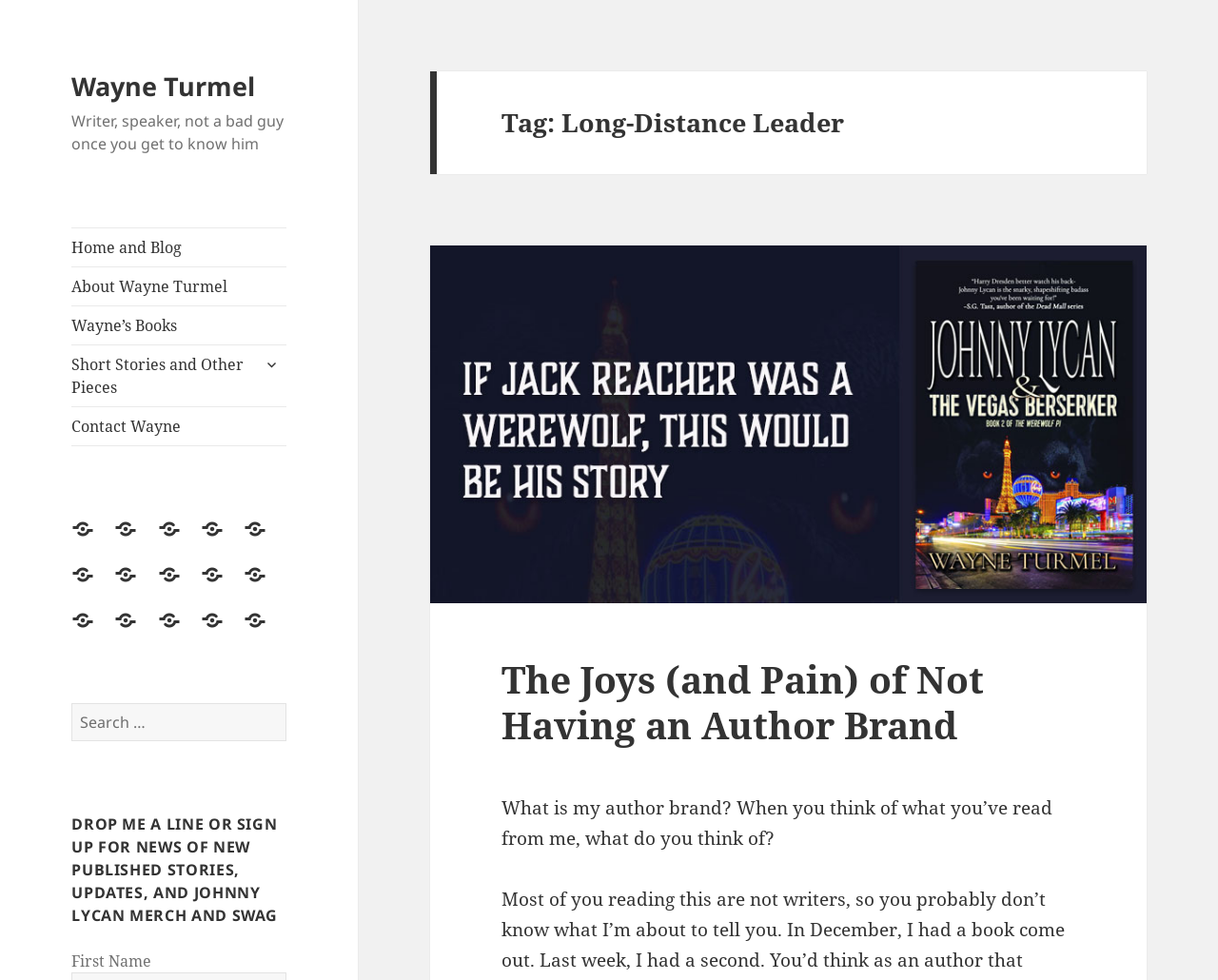What is the profession of Wayne Turmel?
Please provide a comprehensive answer based on the details in the screenshot.

Based on the StaticText element 'Writer, speaker, not a bad guy once you get to know him' which is located near the top of the webpage, we can infer that Wayne Turmel is a writer and speaker.